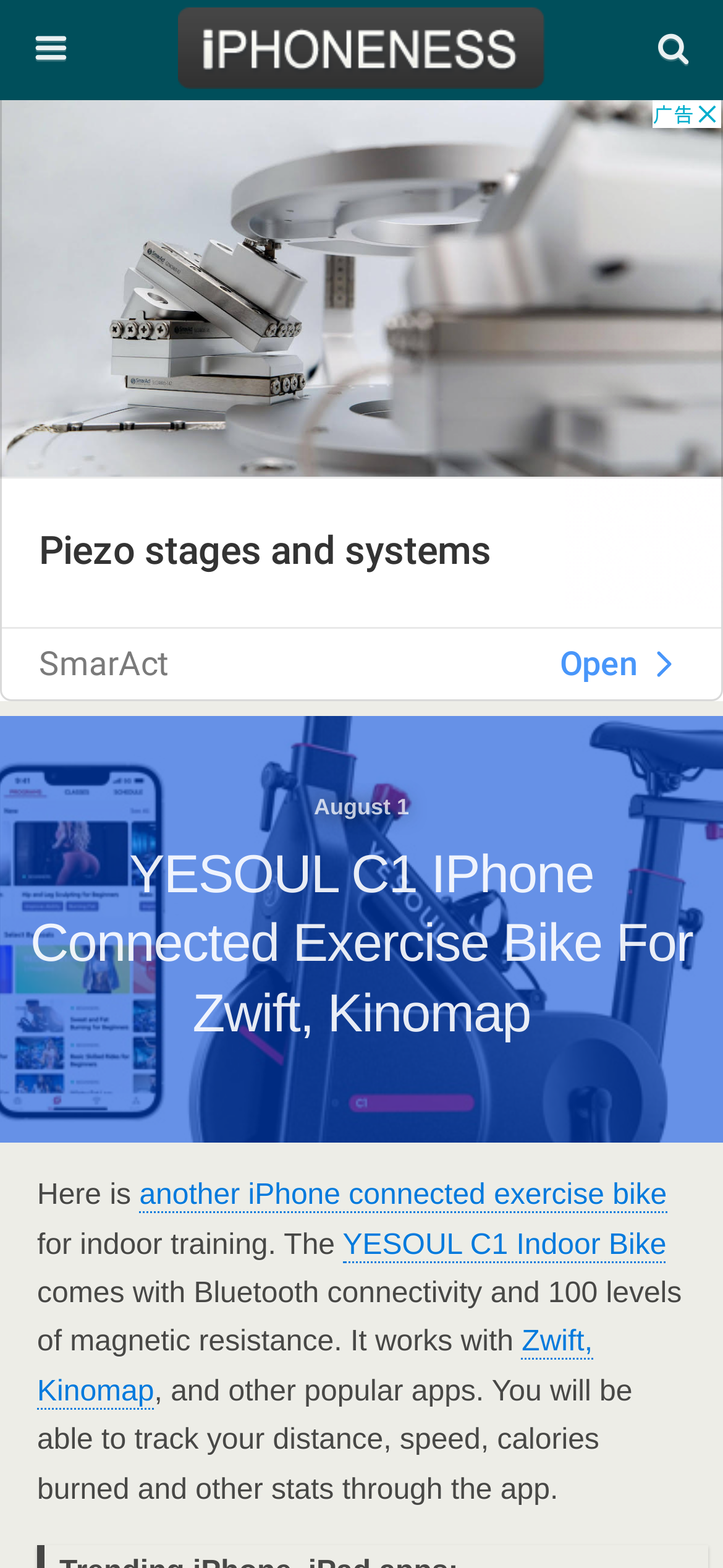Please find and generate the text of the main heading on the webpage.

YESOUL C1 IPhone Connected Exercise Bike For Zwift, Kinomap